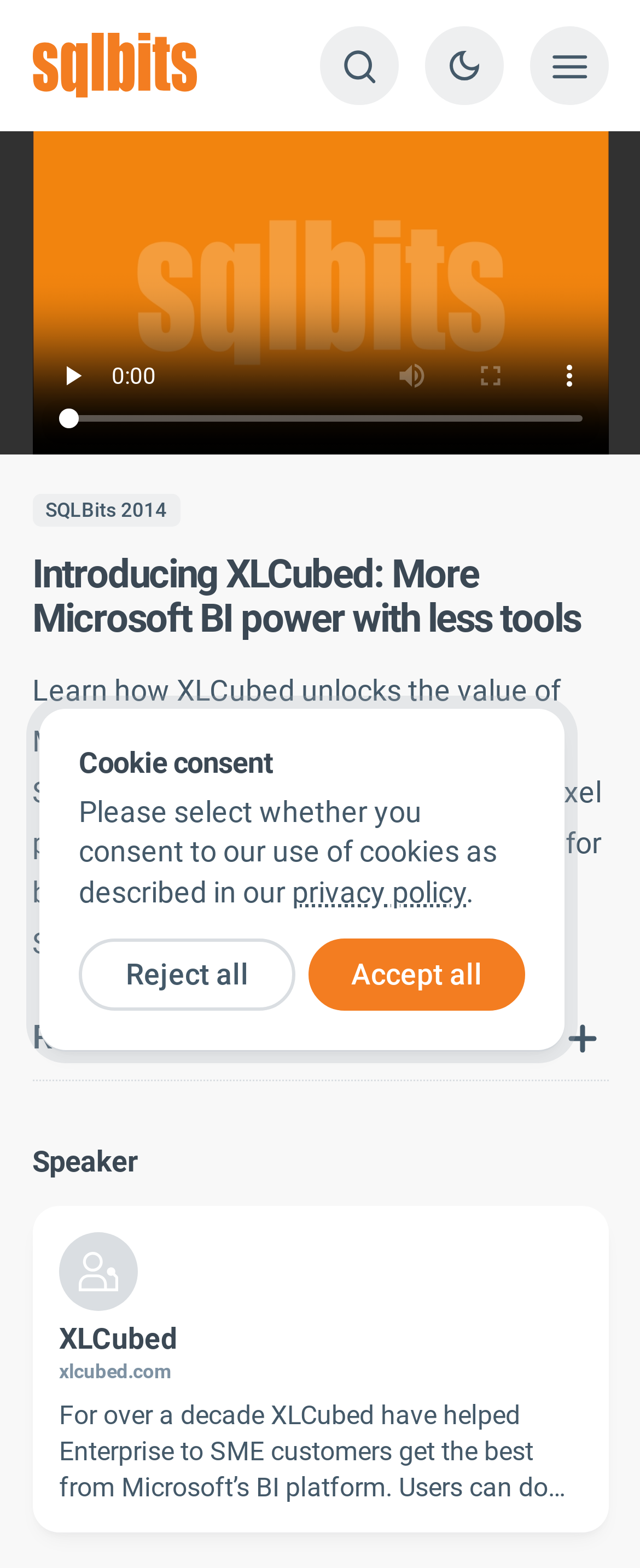Generate the text of the webpage's primary heading.

Introducing XLCubed: More Microsoft BI power with less tools